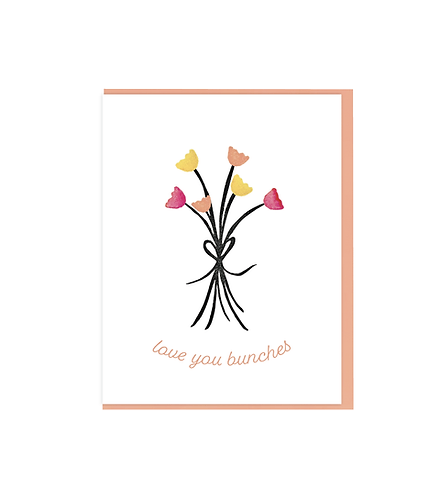Provide a comprehensive description of the image.

This charming image showcases the "Love You Bunches" bouquet card, which features a delightful design of five colorful flowers tied together with a graceful black ribbon. The vibrant blooms, rendered in cheerful pink, yellow, and peach tones, embody warmth and affection, making it a perfect choice for expressing love and appreciation. Below the floral arrangement, the phrase "love you bunches" is elegantly scripted, adding a personal touch. The card is bordered with a soft coral-colored frame, enhancing its visual appeal. Ideal for various occasions, this card captures the essence of heartfelt sentiments beautifully.